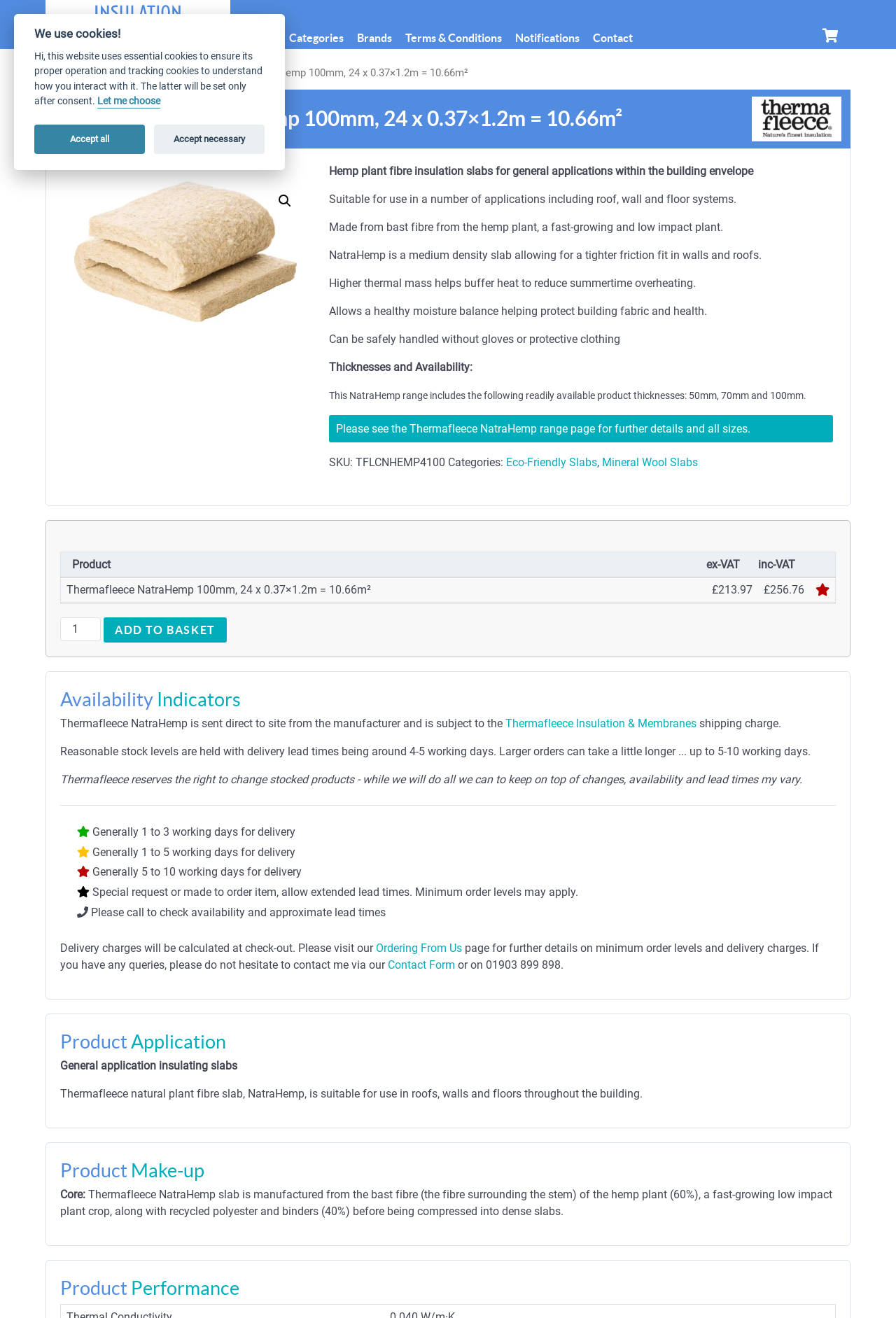Find the bounding box coordinates of the clickable area required to complete the following action: "View the 'Thermafleece' brand page".

[0.835, 0.085, 0.943, 0.095]